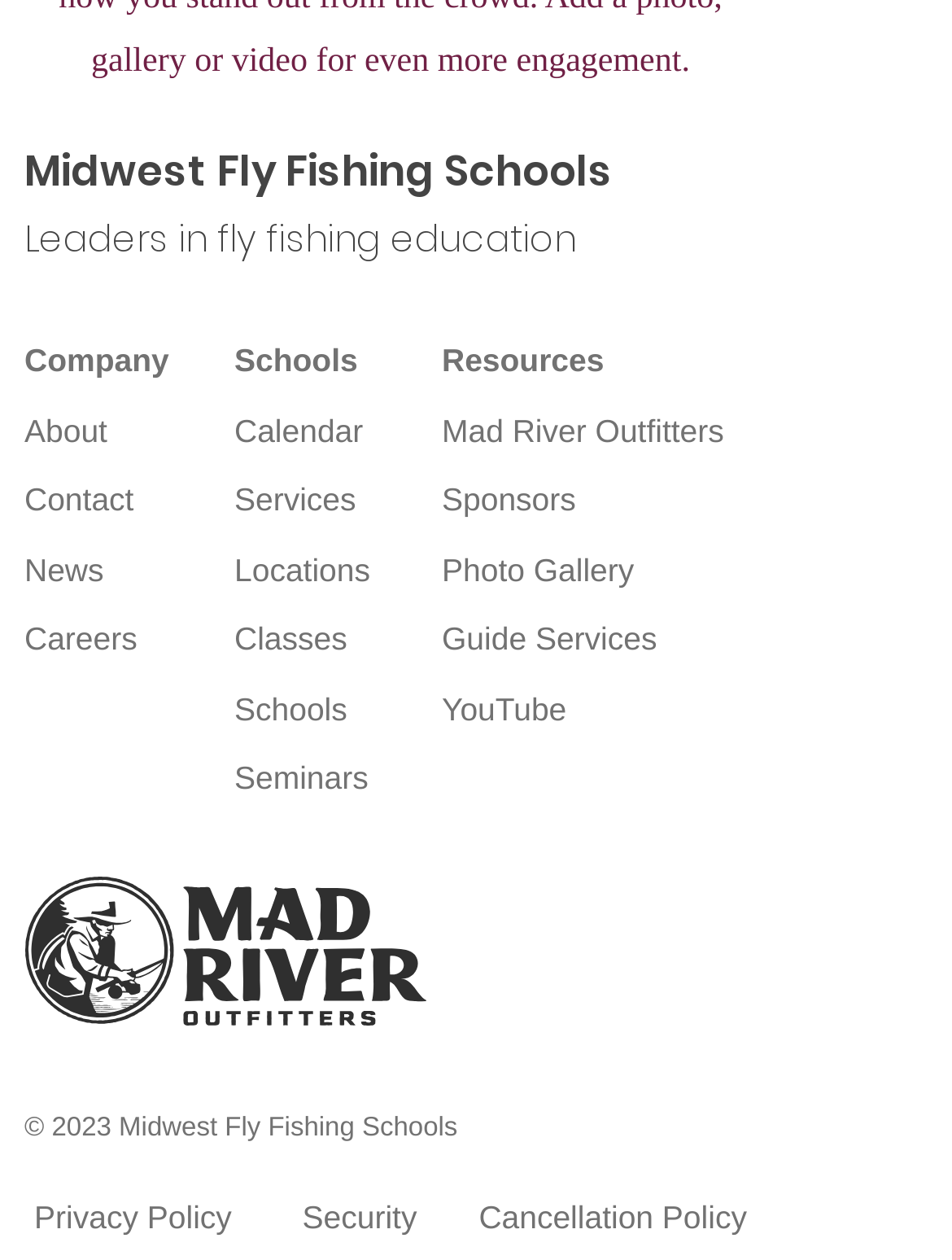Respond with a single word or short phrase to the following question: 
What are the main sections of the website?

About, Contact, News, Careers, Schools, etc.